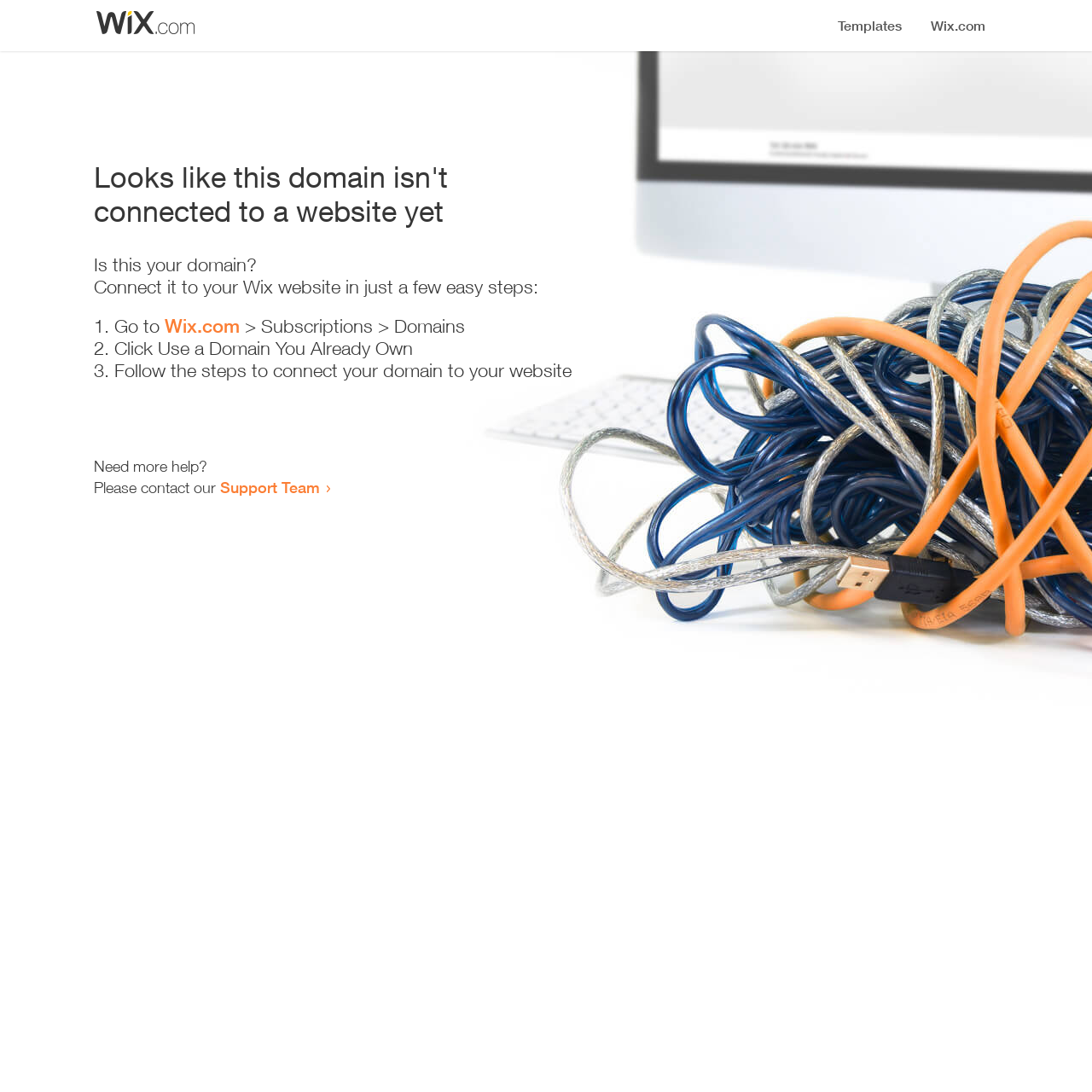Based on the visual content of the image, answer the question thoroughly: Where can I get more help?

The webpage provides a link to the 'Support Team' where I can get more help, as indicated by the text 'Need more help?' and the link 'Support Team'.